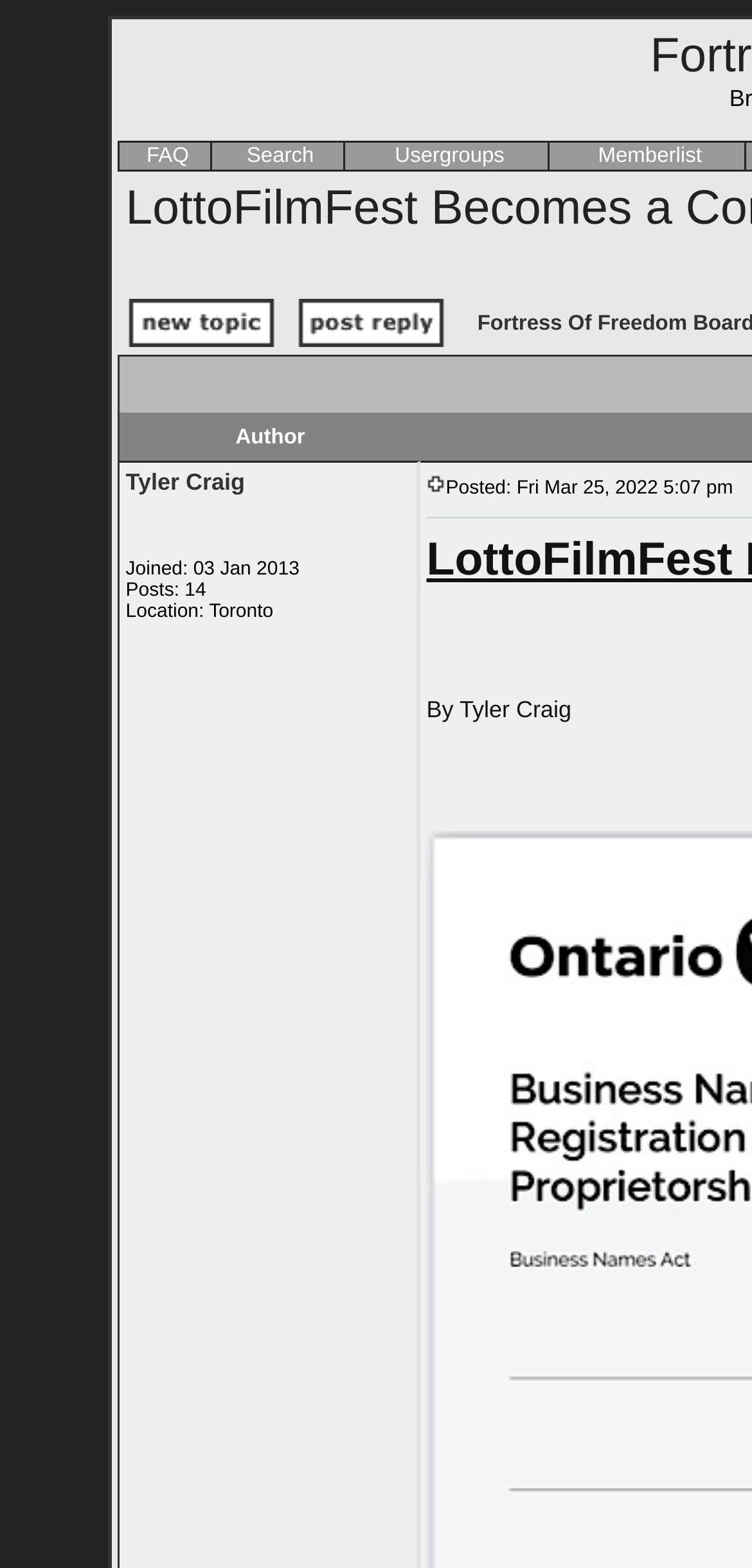How many columns are in the table?
Based on the screenshot, respond with a single word or phrase.

1